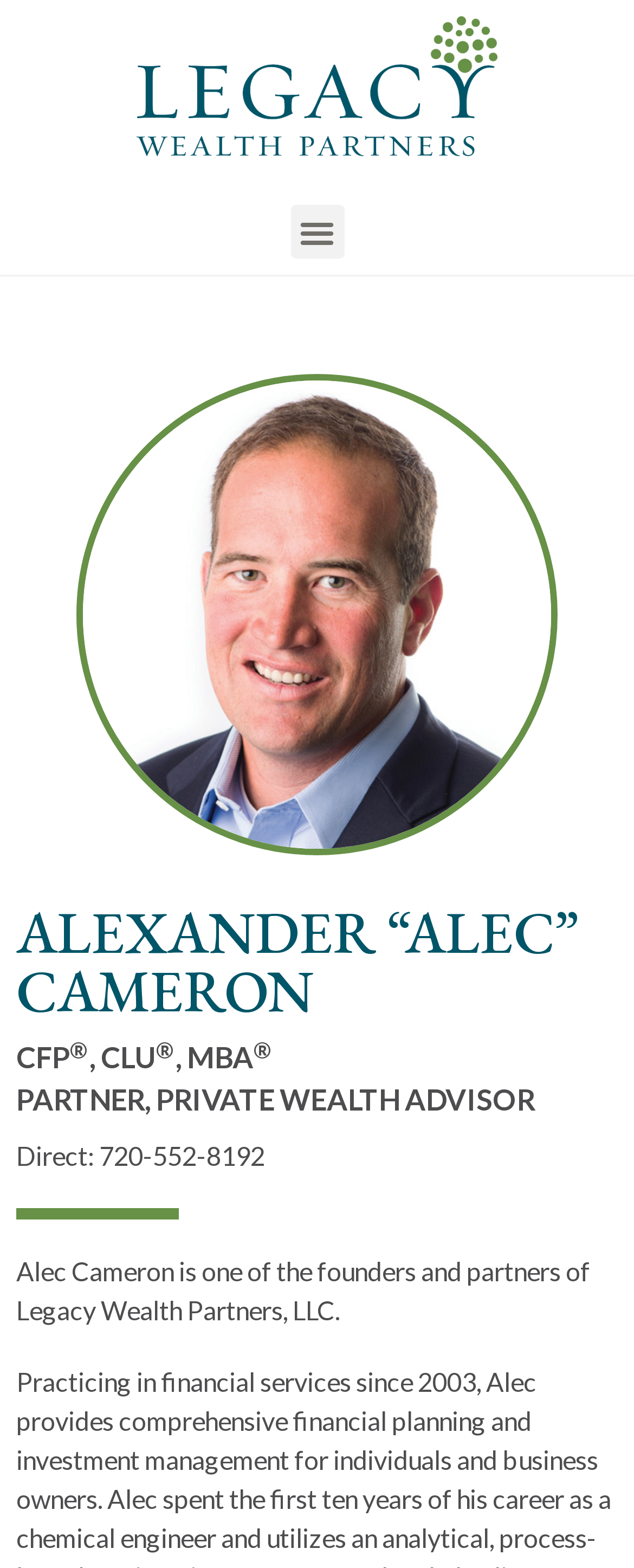What is Alec Cameron's profession?
Based on the visual, give a brief answer using one word or a short phrase.

Private Wealth Advisor